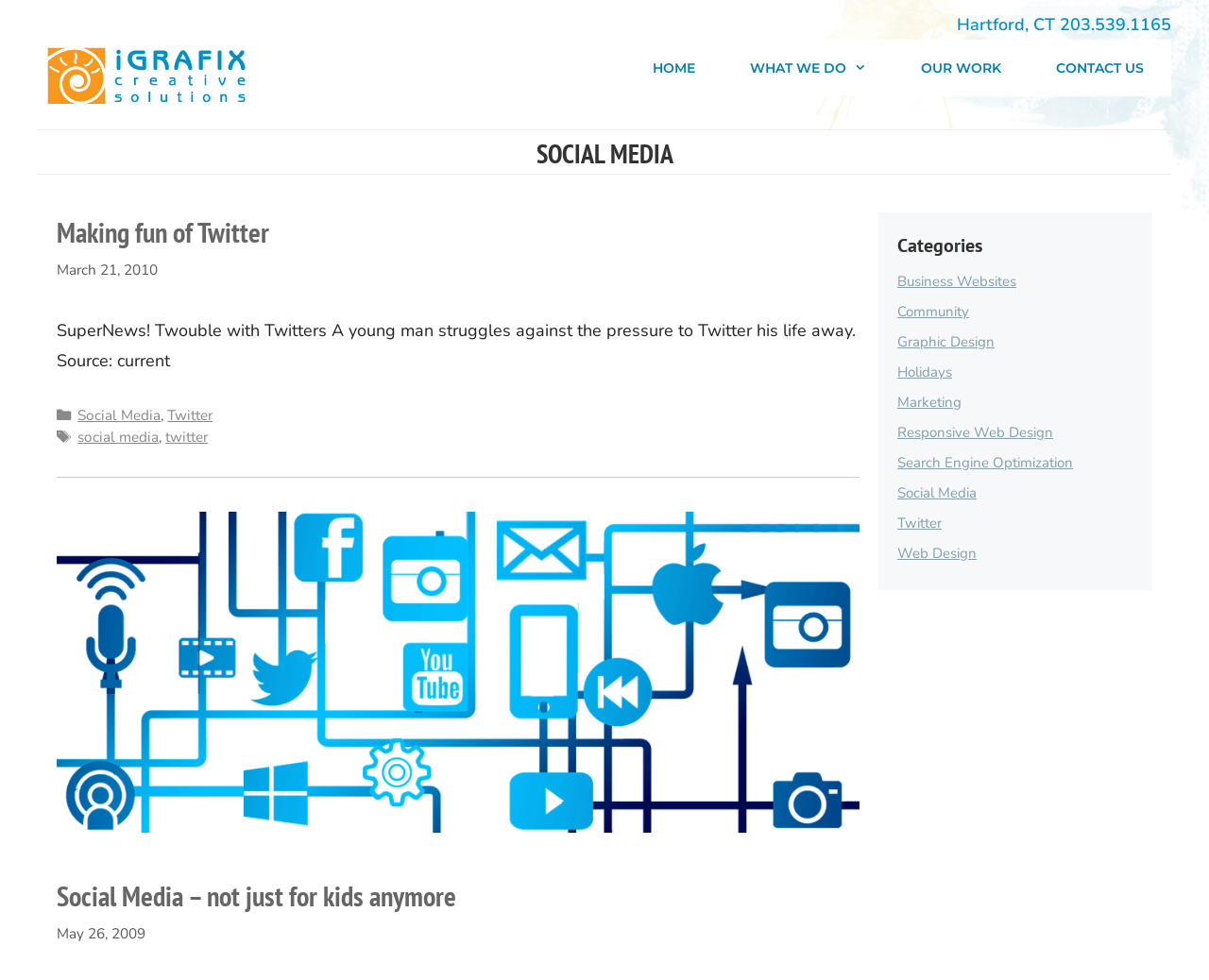How many categories are listed?
Answer the question with as much detail as you can, using the image as a reference.

I counted the number of categories listed in the right-hand sidebar of the webpage. There are 9 categories listed, including 'Business Websites', 'Community', 'Graphic Design', and so on.